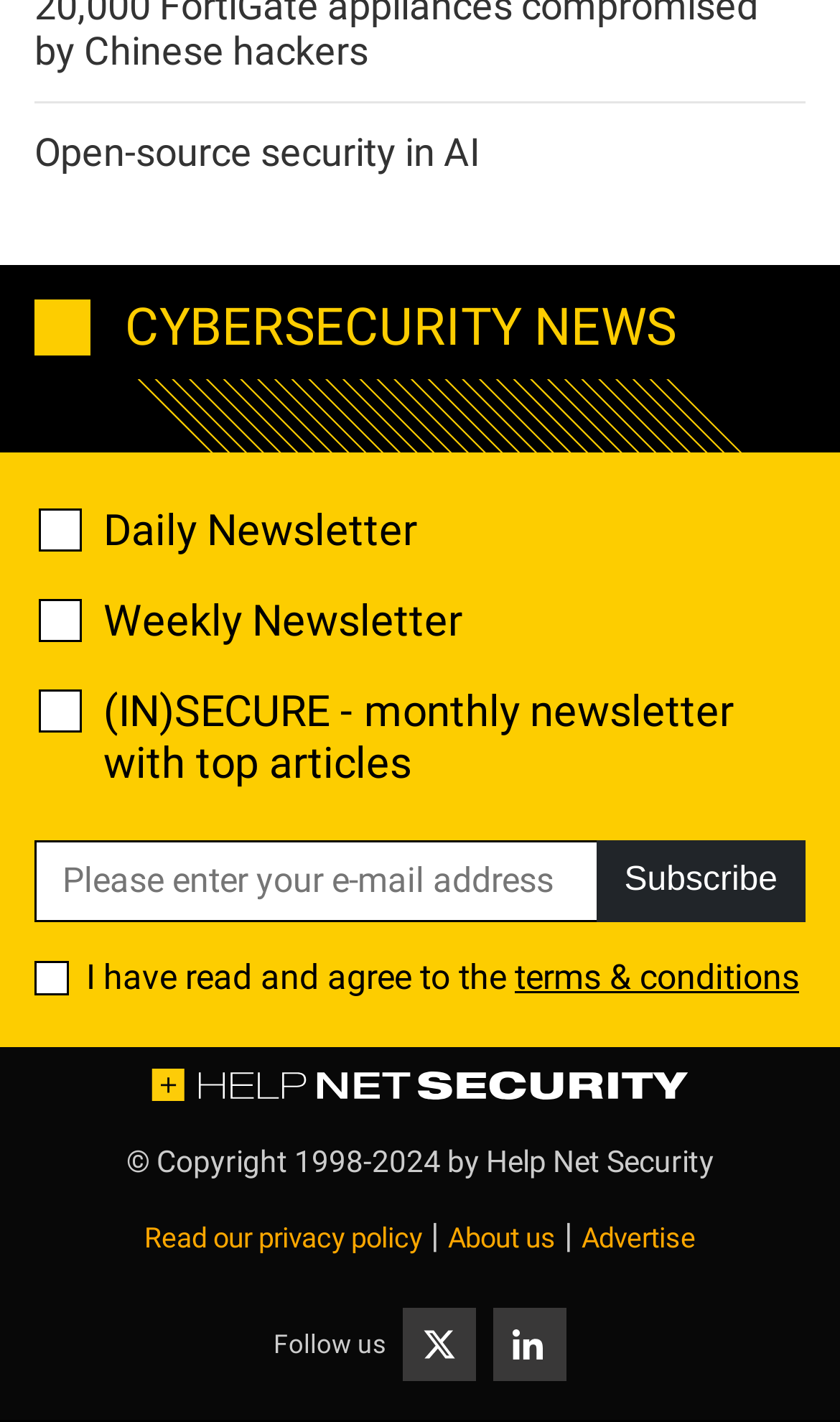Can you specify the bounding box coordinates for the region that should be clicked to fulfill this instruction: "Check the daily newsletter option".

[0.046, 0.358, 0.097, 0.388]